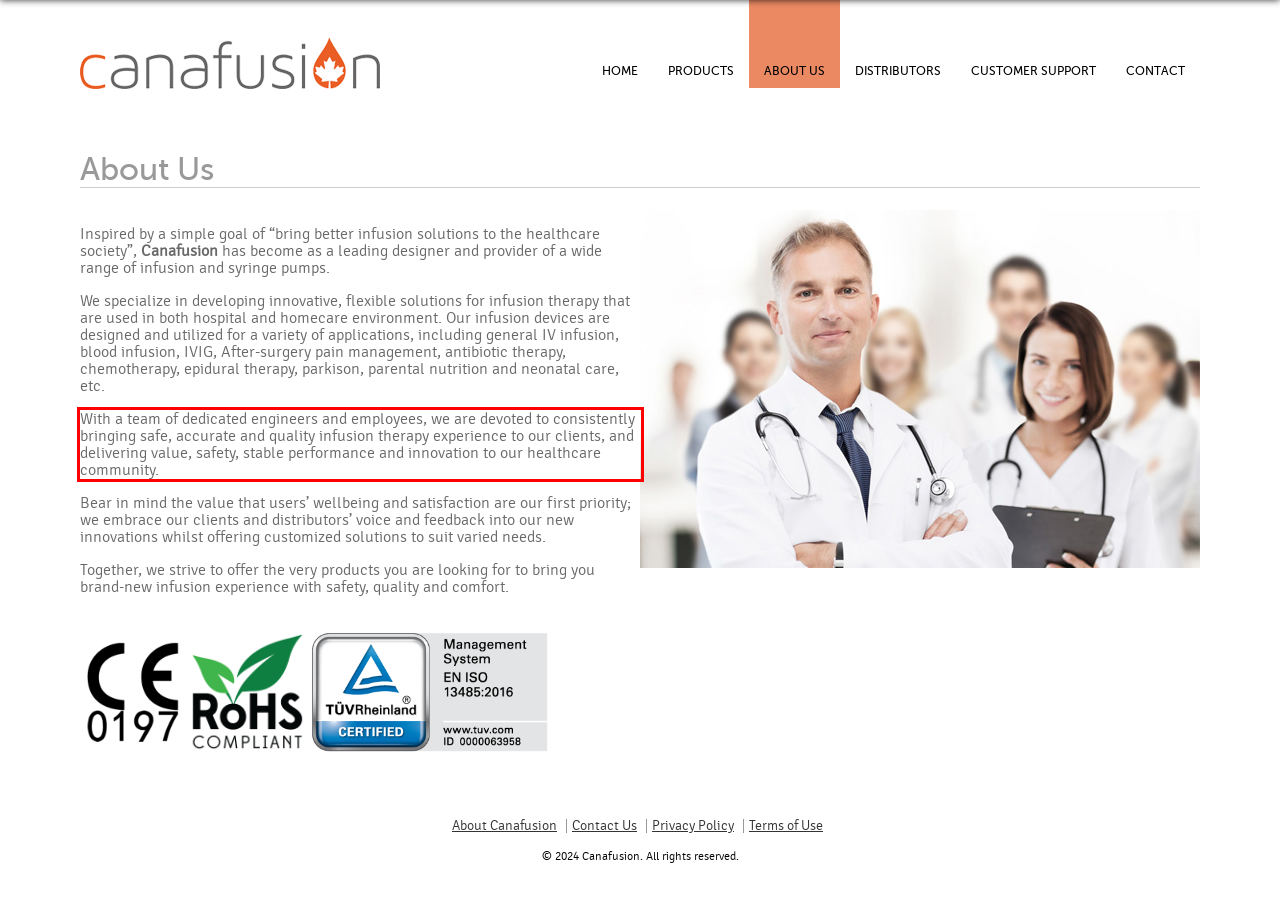Using the provided screenshot of a webpage, recognize and generate the text found within the red rectangle bounding box.

With a team of dedicated engineers and employees, we are devoted to consistently bringing safe, accurate and quality infusion therapy experience to our clients, and delivering value, safety, stable performance and innovation to our healthcare community.